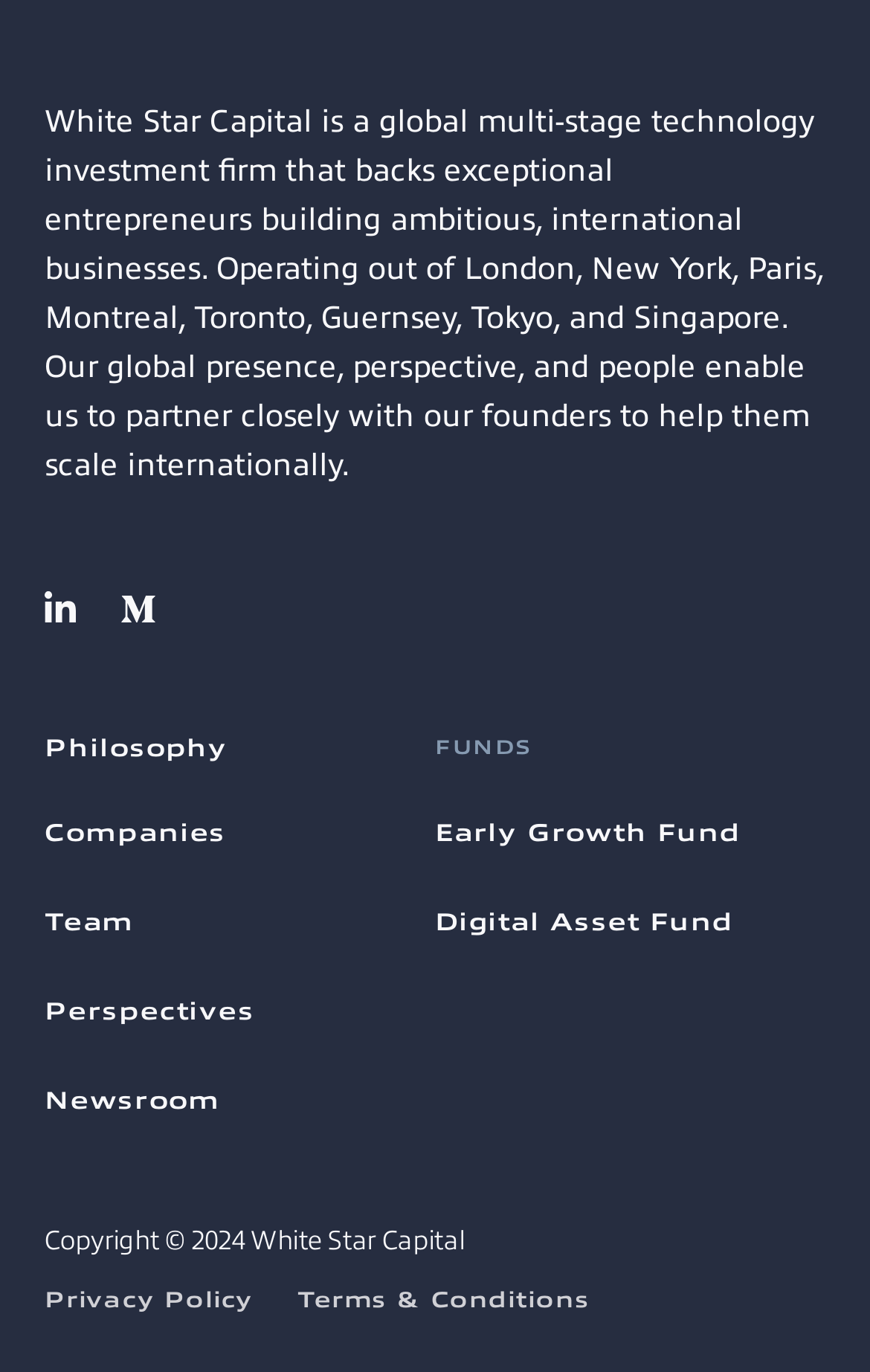How many social media links are present?
Carefully analyze the image and provide a detailed answer to the question.

There are two social media links present, namely LinkedIn and Medium, which can be found in the links with bounding box coordinates [0.051, 0.43, 0.087, 0.459] and [0.138, 0.43, 0.179, 0.459] respectively.